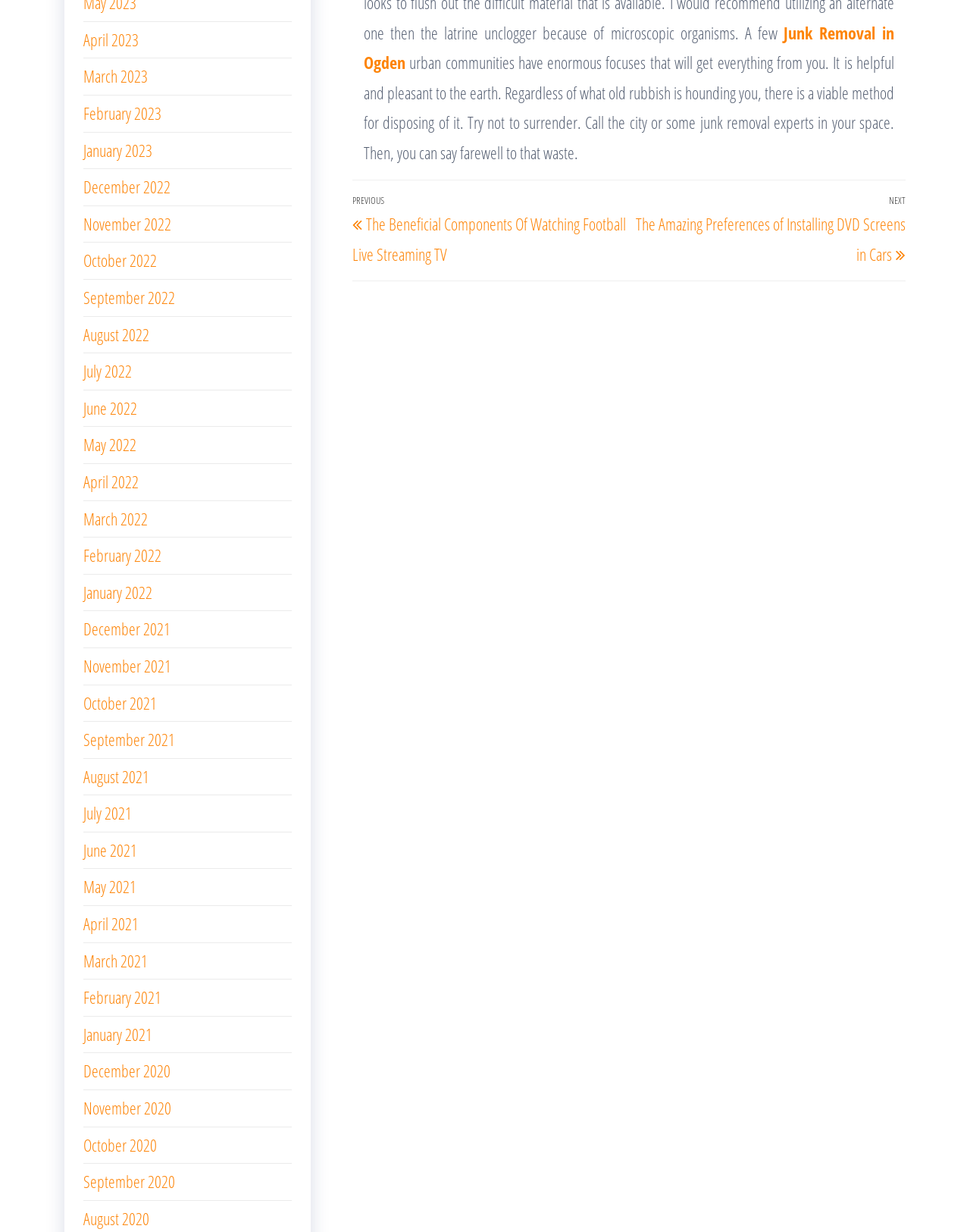Identify the bounding box coordinates of the region that needs to be clicked to carry out this instruction: "Click on 'Junk Removal in Ogden'". Provide these coordinates as four float numbers ranging from 0 to 1, i.e., [left, top, right, bottom].

[0.375, 0.017, 0.922, 0.06]